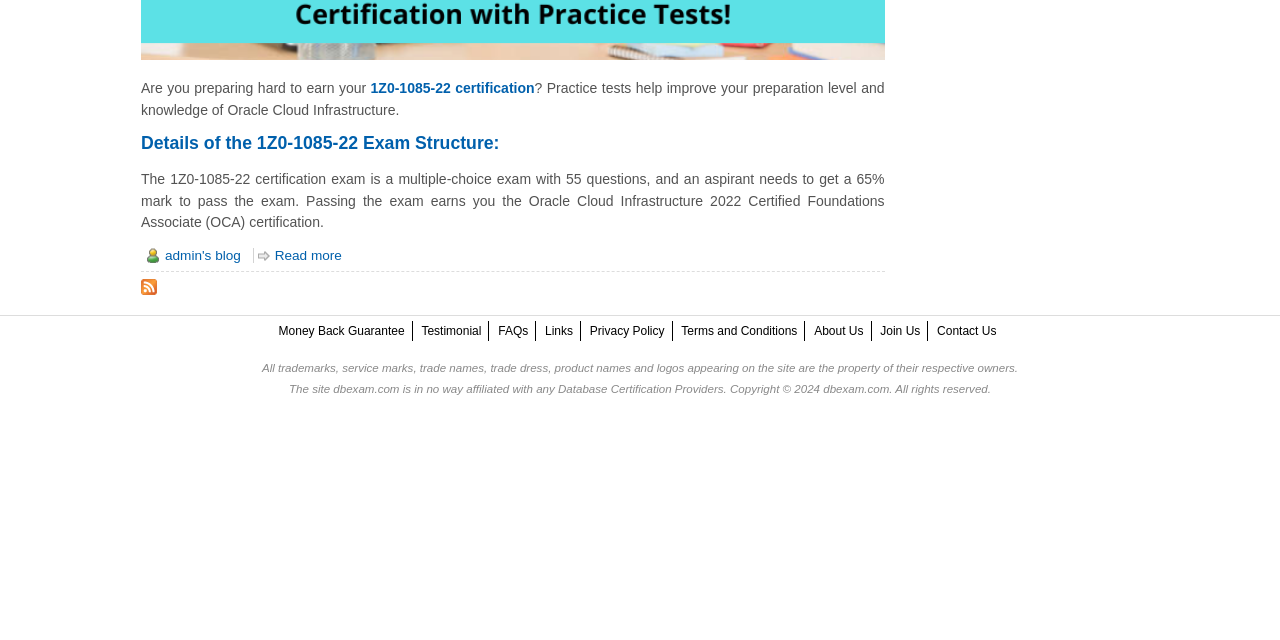Predict the bounding box coordinates of the UI element that matches this description: "FAQs". The coordinates should be in the format [left, top, right, bottom] with each value between 0 and 1.

[0.389, 0.506, 0.413, 0.528]